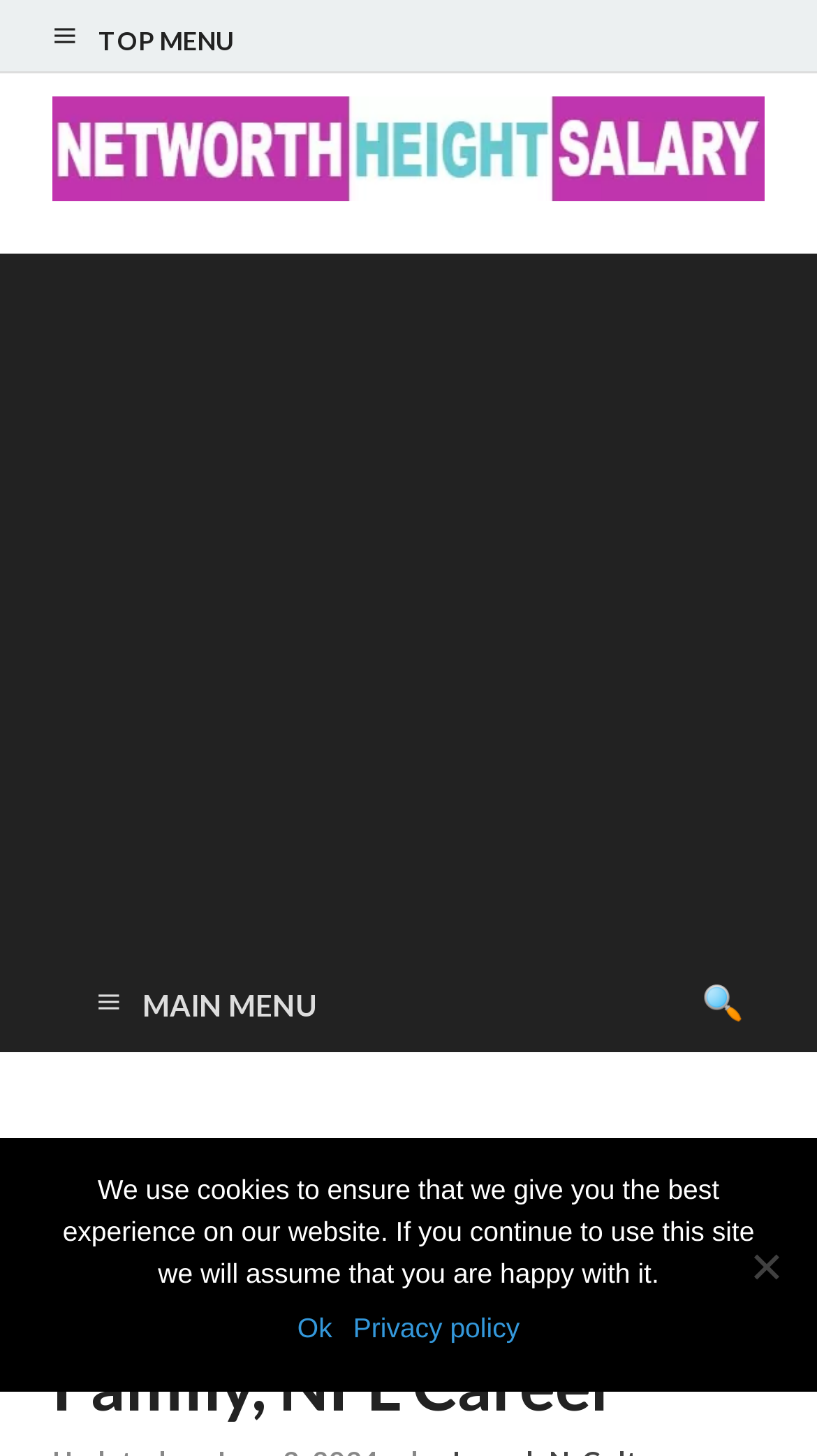Given the element description, predict the bounding box coordinates in the format (top-left x, top-left y, bottom-right x, bottom-right y), using floating point numbers between 0 and 1: Privacy policy

[0.432, 0.898, 0.636, 0.927]